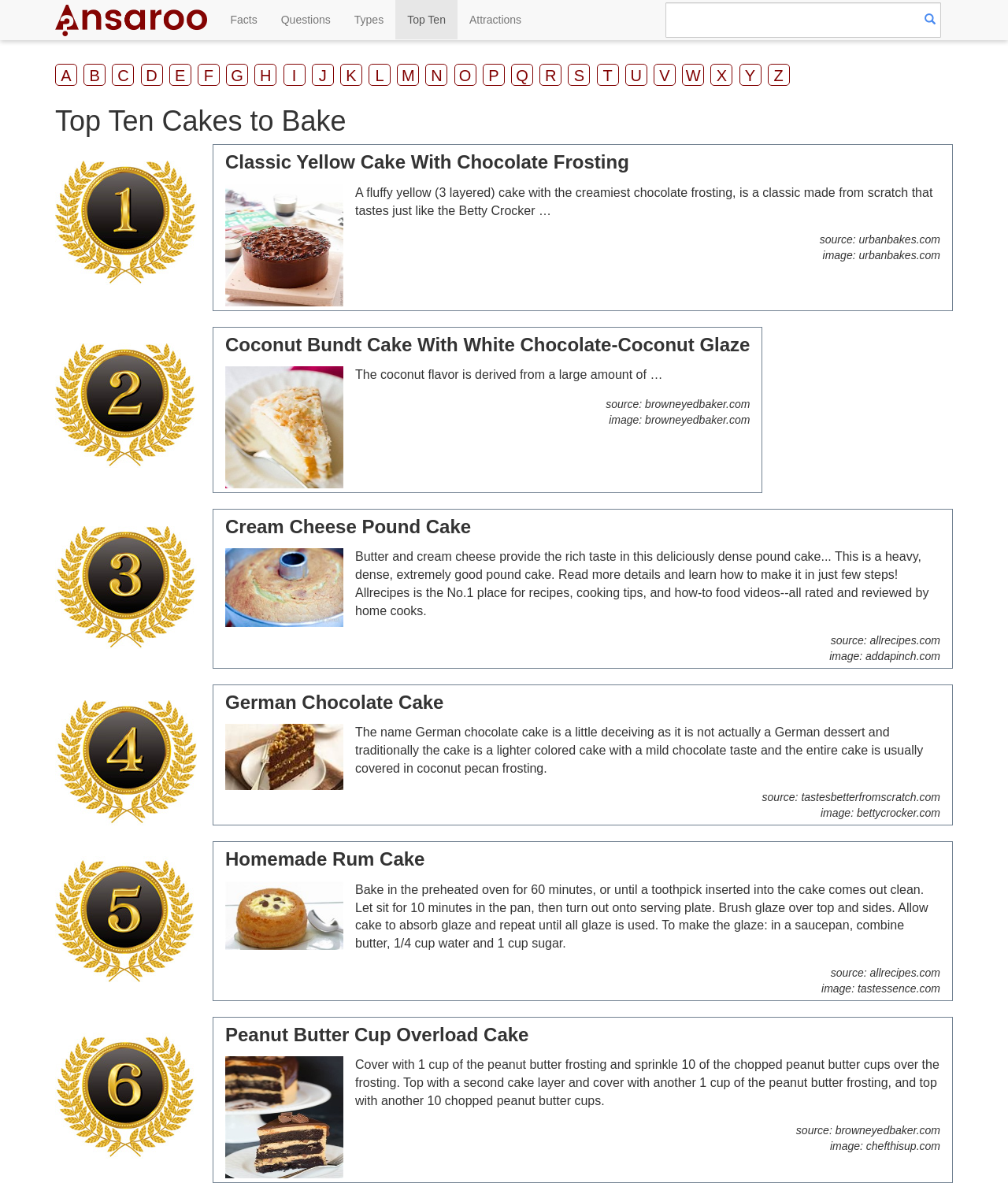Illustrate the webpage's structure and main components comprehensively.

The webpage is about "Top Ten Cakes to Bake" and features a list of ten different cake recipes. At the top of the page, there are six links to related topics: "Facts", "Questions", "Types", "Top Ten", "Attractions", and a search bar with a button. Below these links, there is an alphabetical list of 26 links, labeled "A" to "Z".

The main content of the page is divided into ten sections, each featuring a different cake recipe. Each section includes a heading with the name of the cake, an image of the cake, and a brief description of the recipe. The descriptions include details about the ingredients, cooking methods, and presentation of each cake.

The first cake recipe is for "Classic Yellow Cake With Chocolate Frosting", which is described as a classic made-from-scratch cake with a creamy chocolate frosting. The second recipe is for "Coconut Bundt Cake With White Chocolate-Coconut Glaze", which features a large amount of coconut flavor. The third recipe is for "Cream Cheese Pound Cake", a rich and dense cake with a butter and cream cheese flavor.

The remaining seven recipes are for "German Chocolate Cake", "Homemade Rum Cake", "Peanut Butter Cup Overload Cake", and three other cakes. Each recipe includes an image of the finished cake and a brief description of the ingredients and cooking methods.

Overall, the webpage is a collection of ten different cake recipes, each with its own unique flavors and ingredients. The recipes are presented in a clear and concise manner, making it easy for users to find and try out new cake recipes.